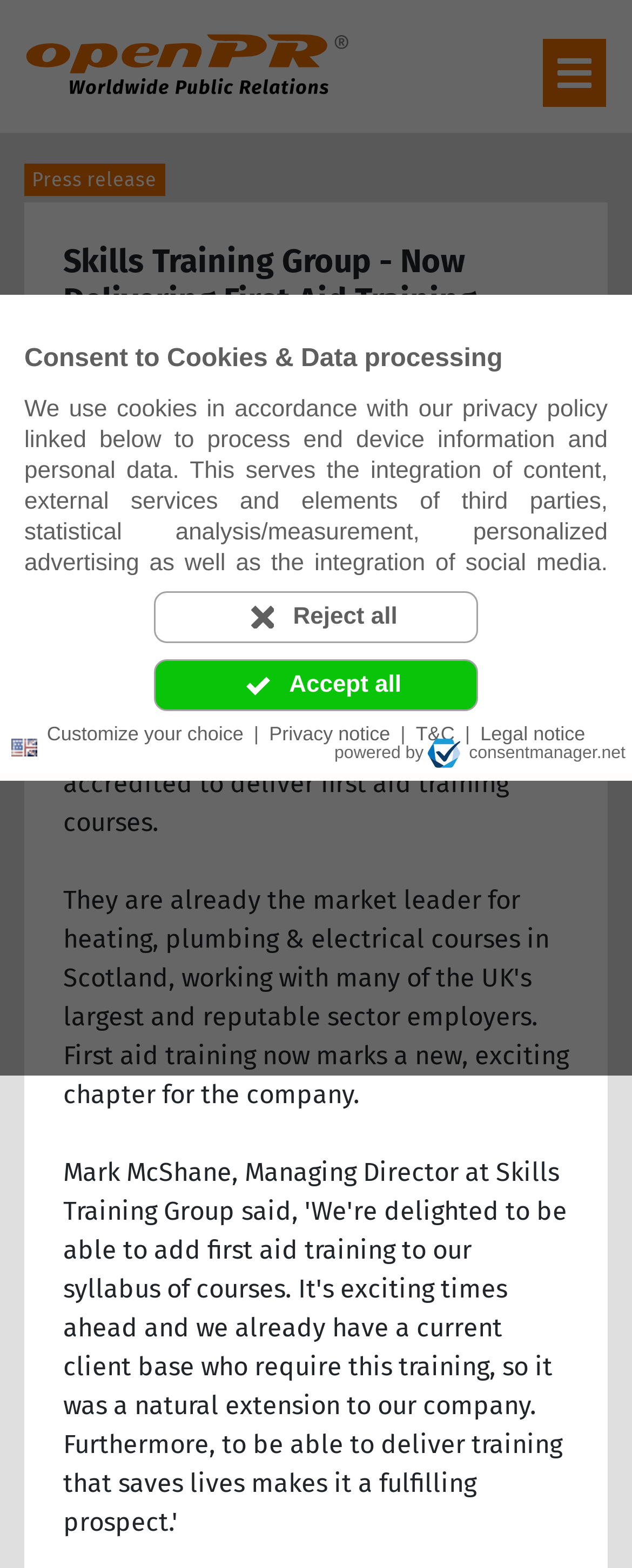Given the description "Reject all", determine the bounding box of the corresponding UI element.

[0.244, 0.377, 0.756, 0.41]